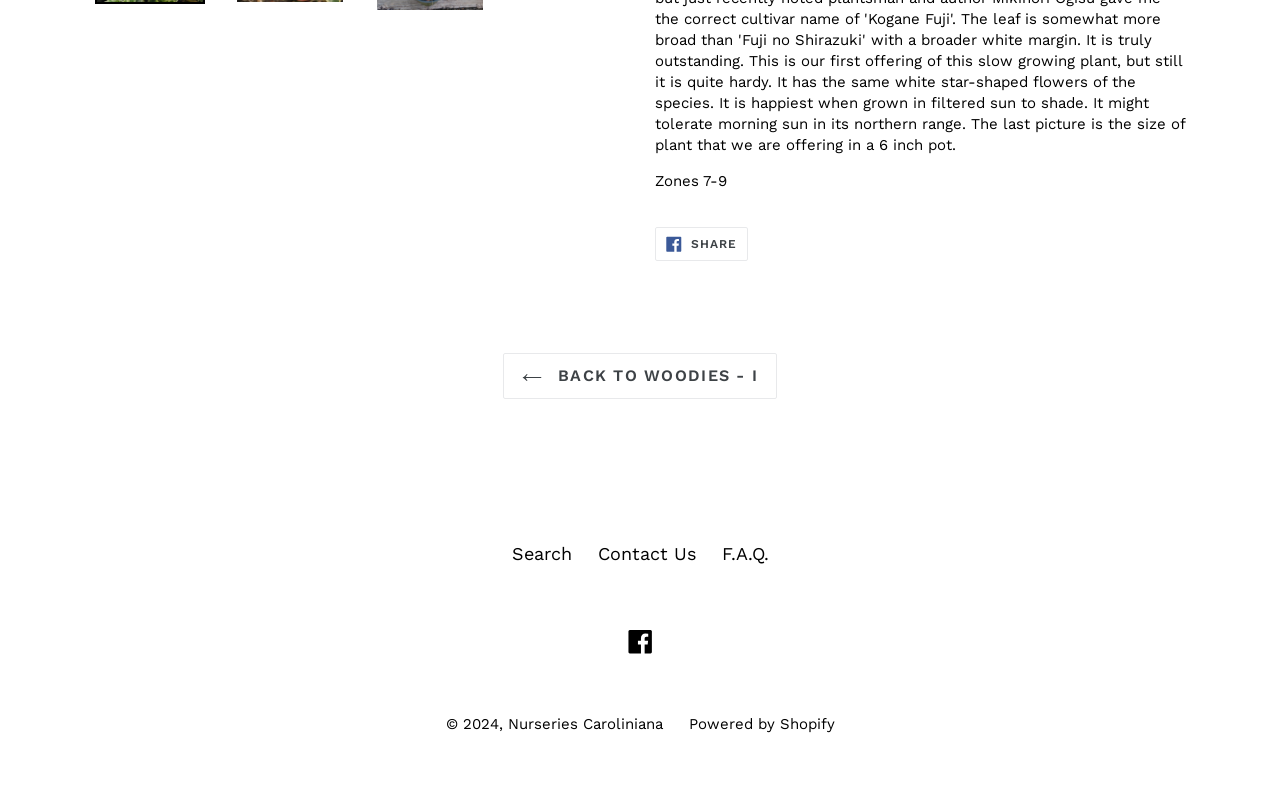Please determine the bounding box coordinates for the UI element described as: "Search".

[0.4, 0.686, 0.446, 0.713]